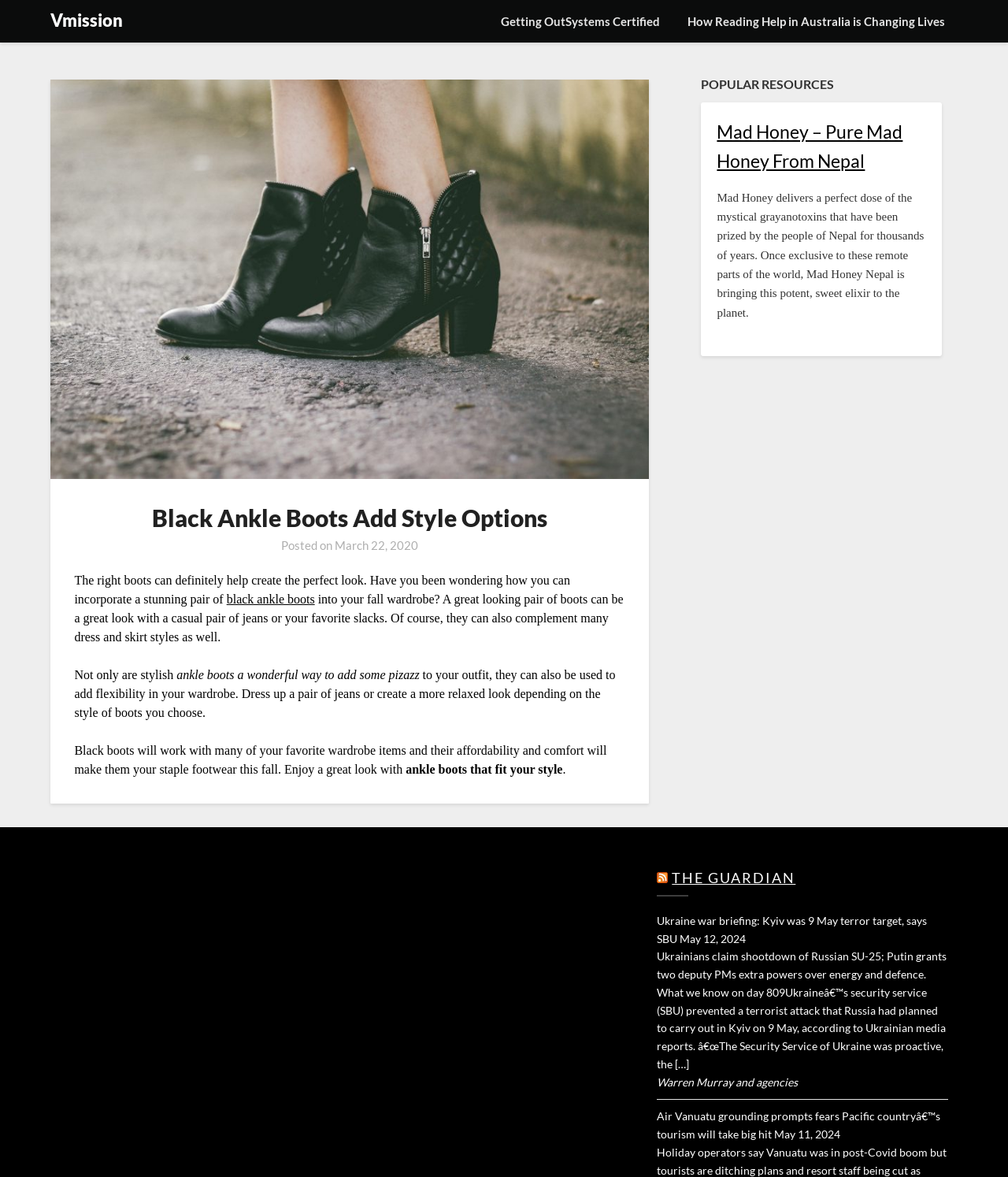Answer the question in a single word or phrase:
What is the date of the article 'Ukraine war briefing: Kyiv was 9 May terror target, says SBU'?

May 12, 2024